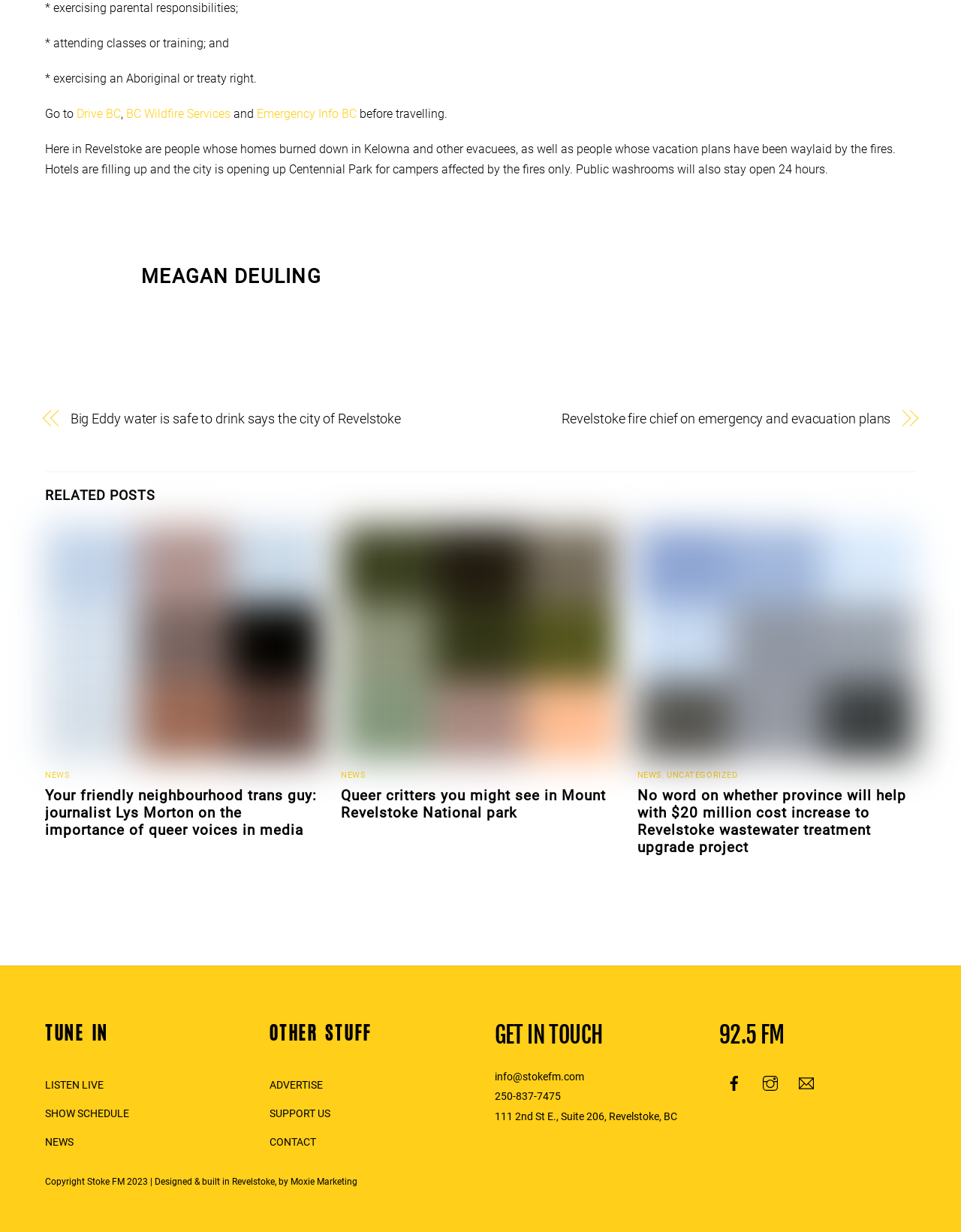Find the bounding box coordinates of the element to click in order to complete the given instruction: "Visit the 'HOME' page."

None